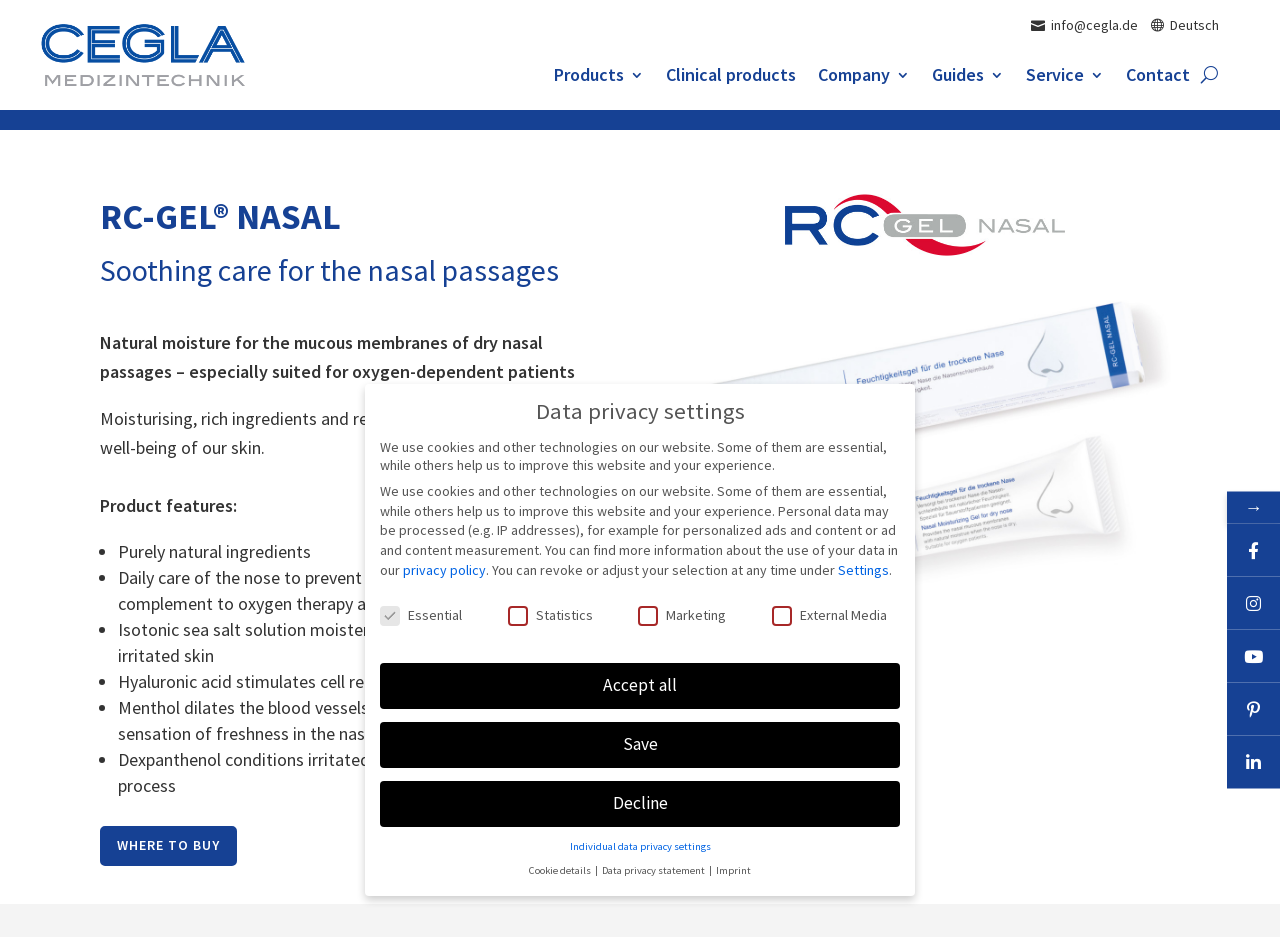Determine the bounding box coordinates for the region that must be clicked to execute the following instruction: "Click the 'Products 3' link".

[0.433, 0.072, 0.503, 0.096]